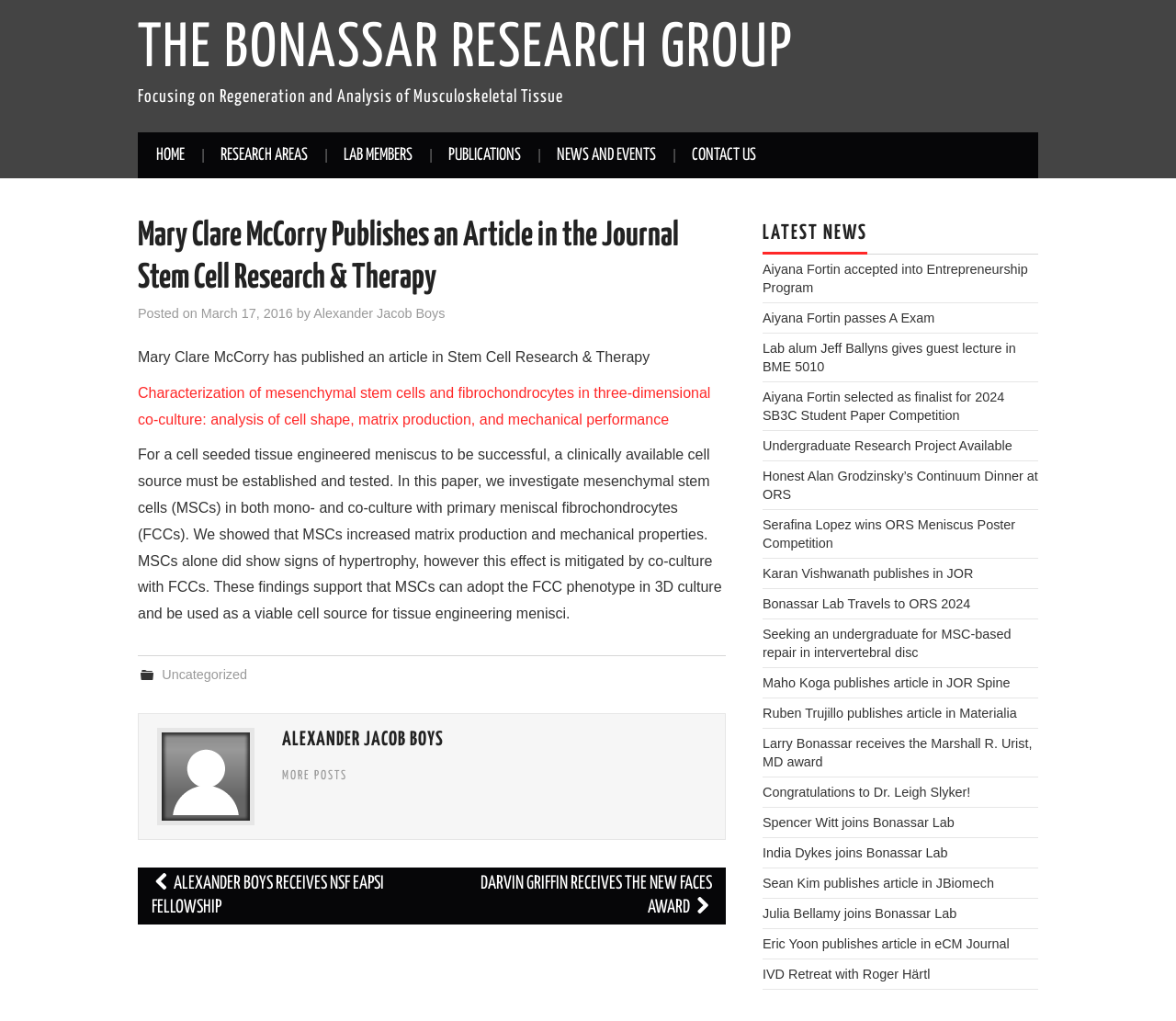Determine the bounding box coordinates of the clickable element to achieve the following action: 'Click the 'Login' link'. Provide the coordinates as four float values between 0 and 1, formatted as [left, top, right, bottom].

None